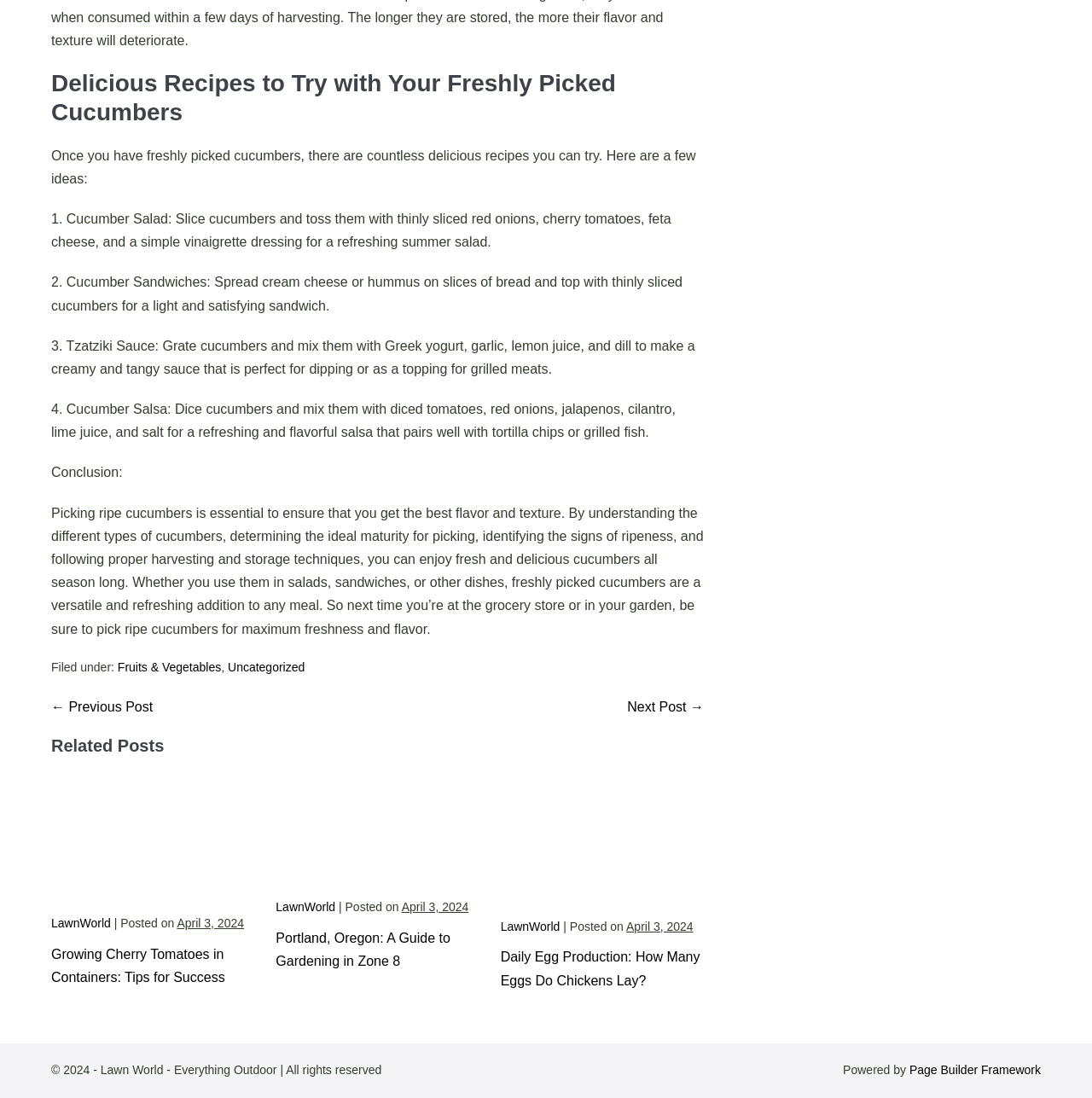How many recipes are listed on this webpage?
Kindly offer a comprehensive and detailed response to the question.

There are four recipes listed on this webpage, which are Cucumber Salad, Cucumber Sandwiches, Tzatziki Sauce, and Cucumber Salsa, as indicated by the numbered list of recipes.